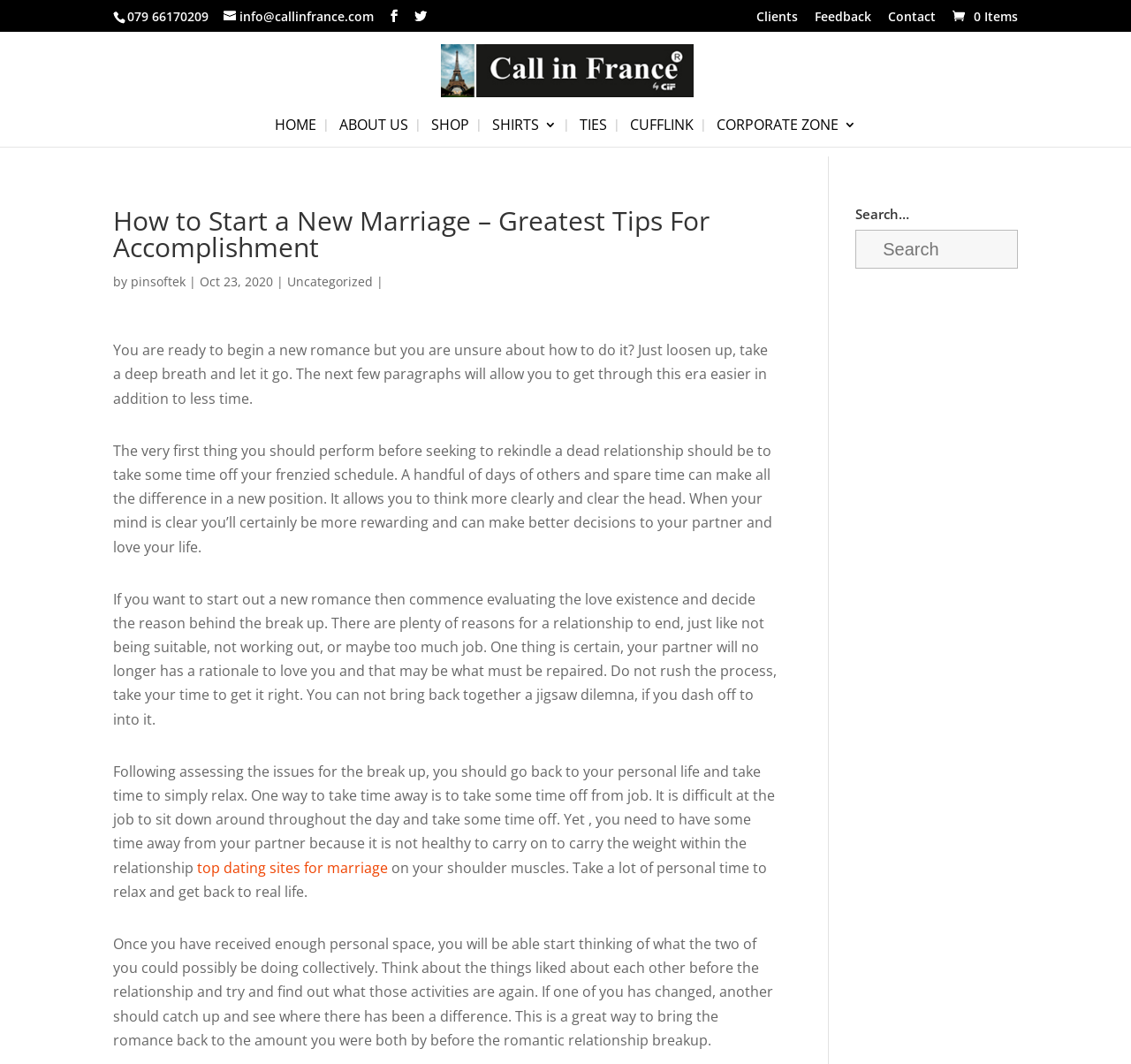Determine the bounding box coordinates of the clickable area required to perform the following instruction: "Click the 'top dating sites for marriage' link". The coordinates should be represented as four float numbers between 0 and 1: [left, top, right, bottom].

[0.174, 0.806, 0.343, 0.824]